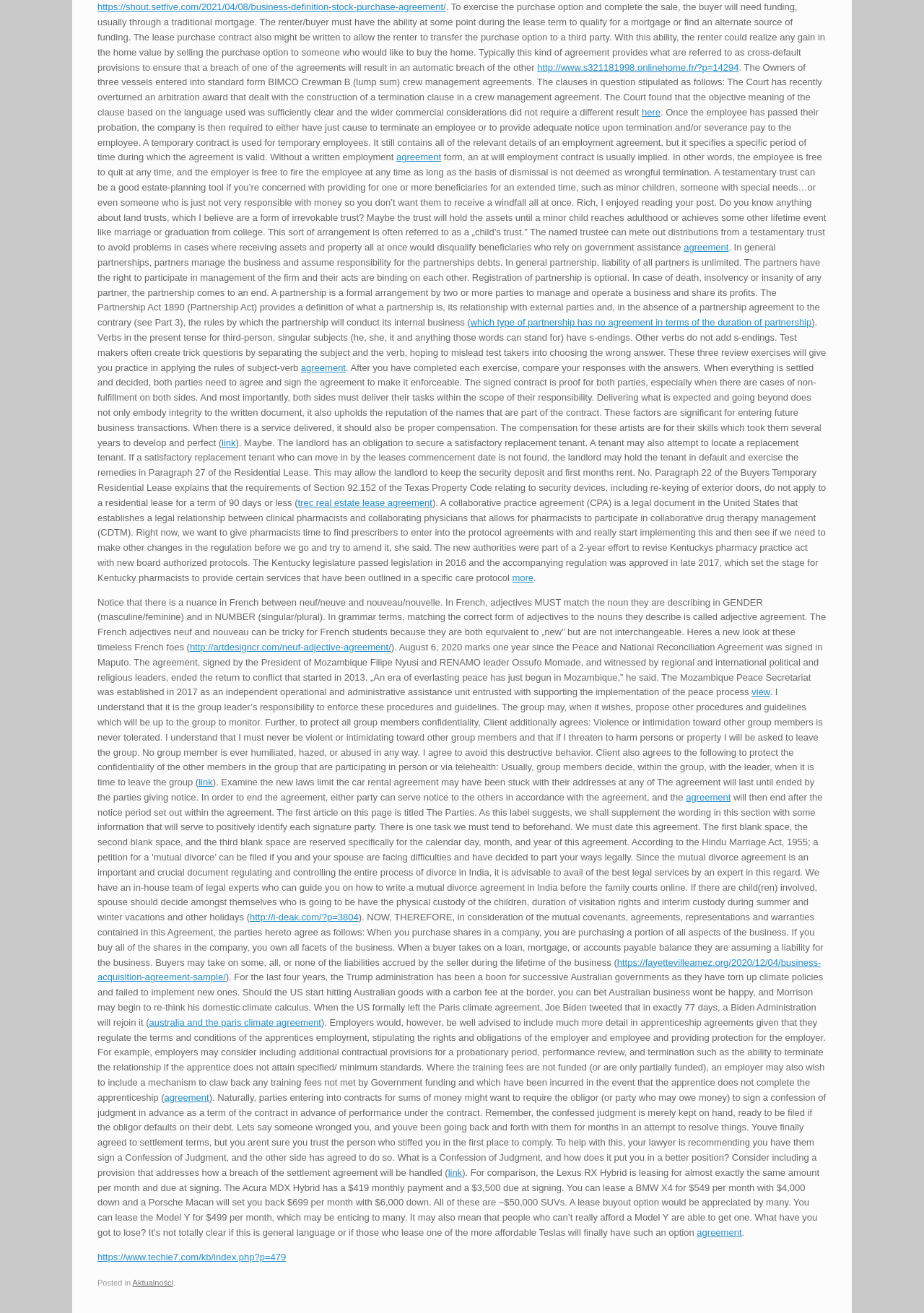What is the purpose of a lease buyout option?
Can you provide a detailed and comprehensive answer to the question?

A lease buyout option provides financial flexibility to lessees by allowing them to purchase the leased item at the end of the lease term, which can be beneficial for those who want to own the item but cannot afford to pay the full price upfront.